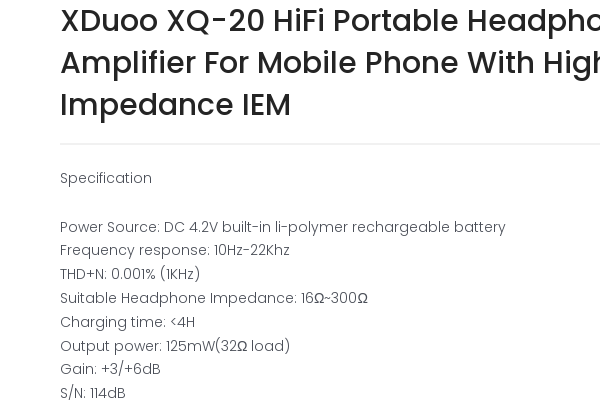What is the maximum supported headphone impedance?
Using the visual information, reply with a single word or short phrase.

300Ω